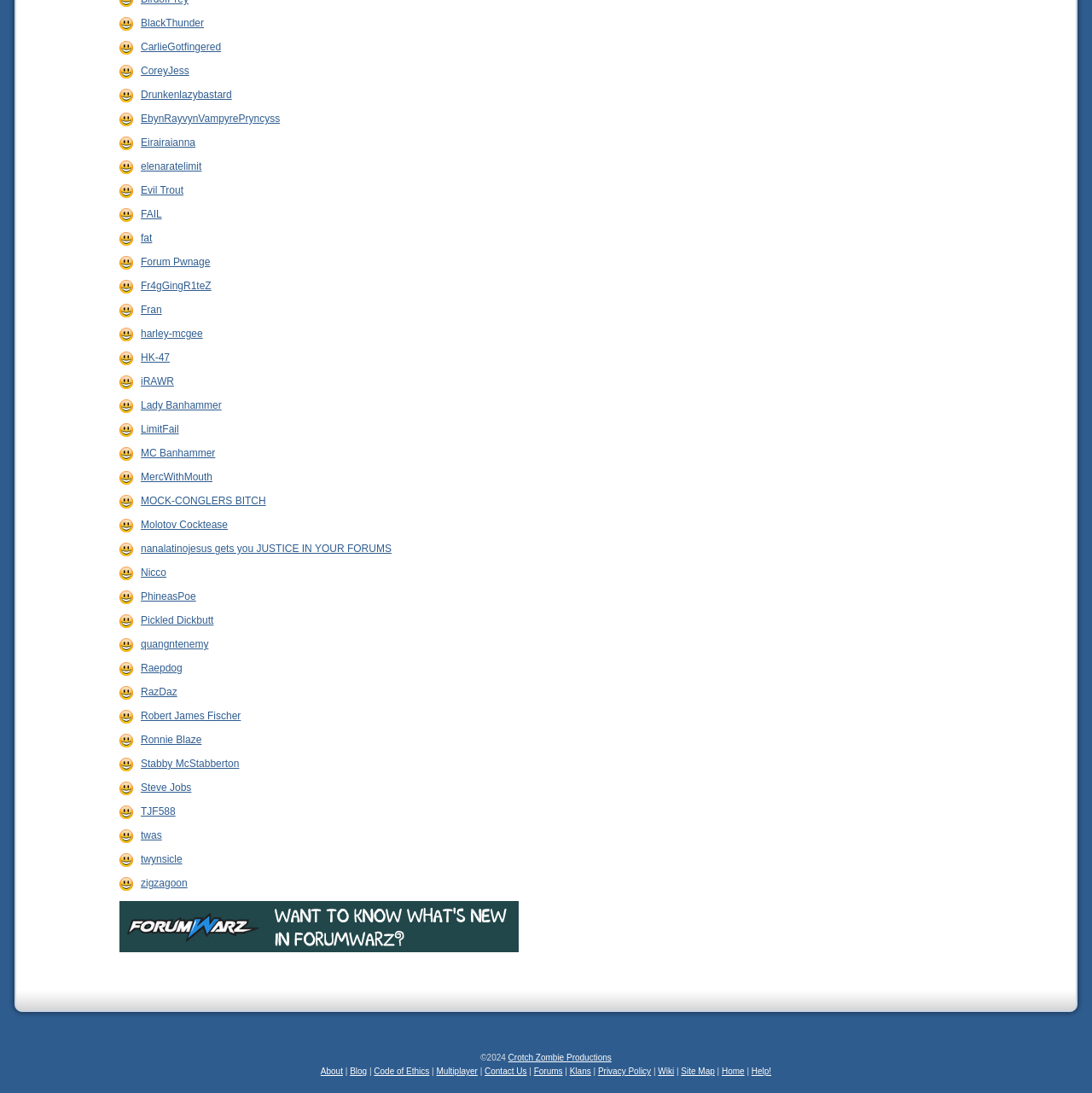Using the details from the image, please elaborate on the following question: What is the copyright year mentioned on the webpage?

I found the StaticText element '©2024' at the bottom of the page, which indicates the copyright year.